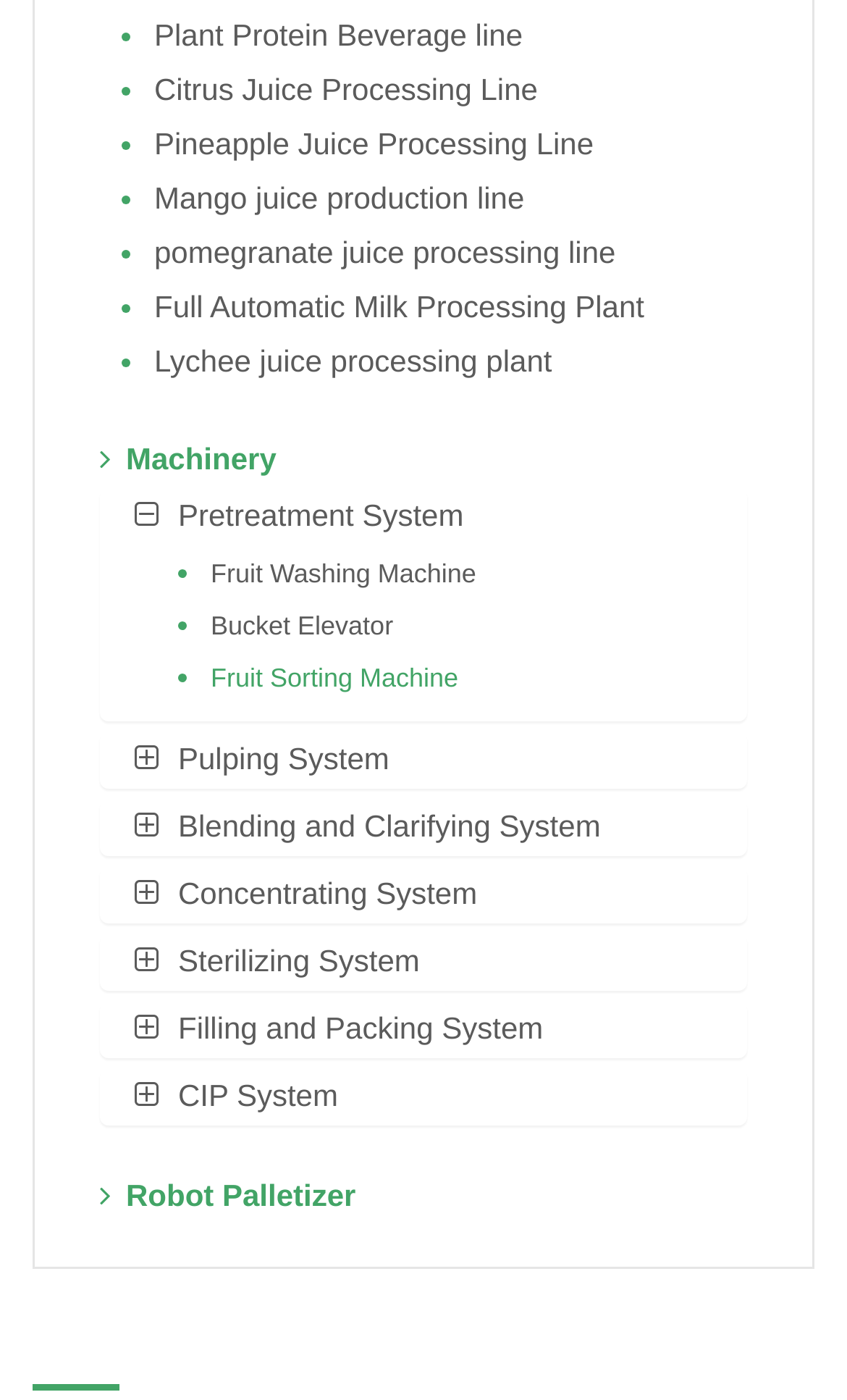What are the types of juice processing lines?
Please elaborate on the answer to the question with detailed information.

Based on the links provided on the webpage, it appears that the website offers various types of juice processing lines, including citrus, pineapple, mango, pomegranate, and lychee juice processing lines.